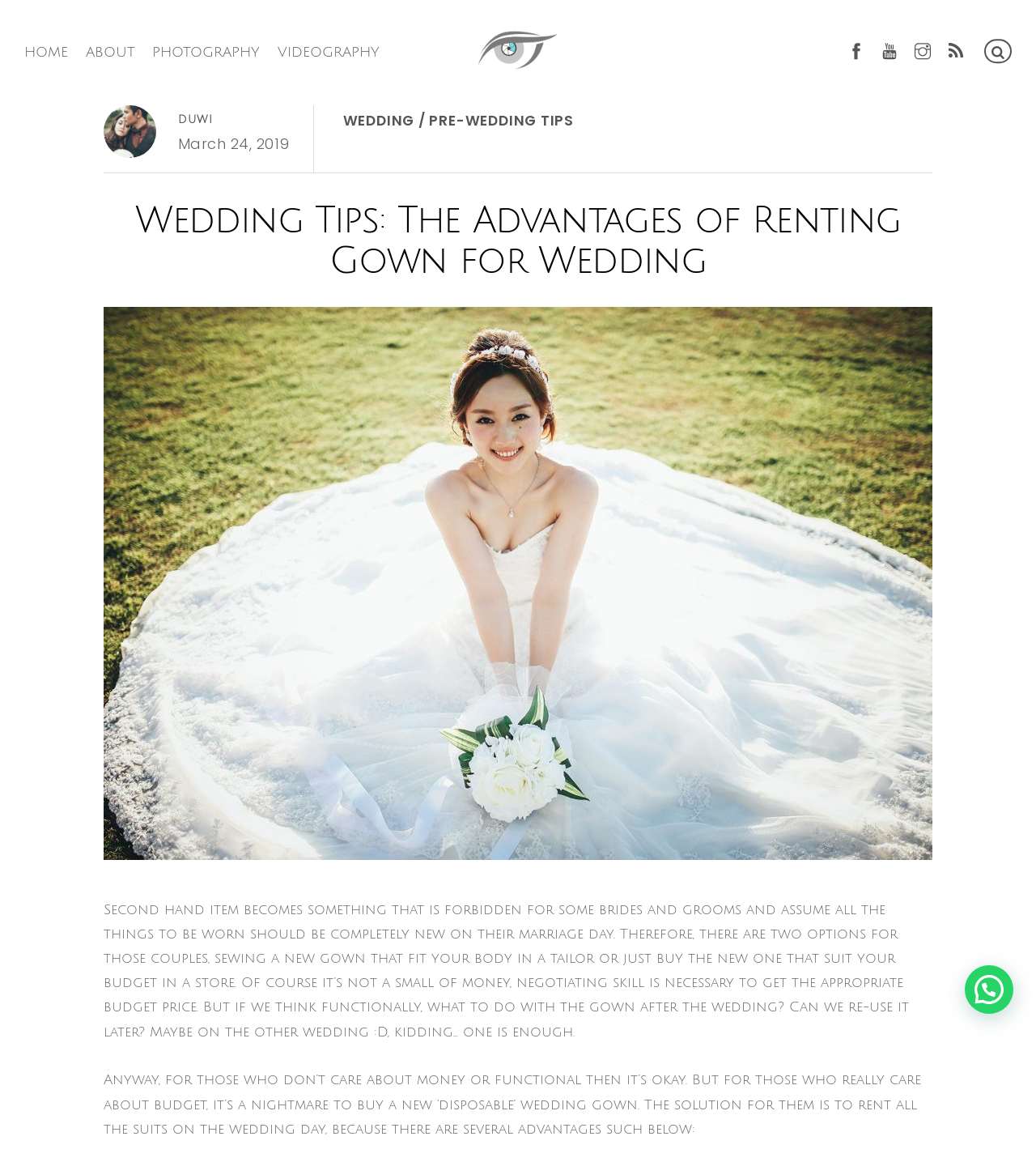Locate the bounding box coordinates of the area where you should click to accomplish the instruction: "Read about wedding photography".

[0.137, 0.033, 0.251, 0.081]